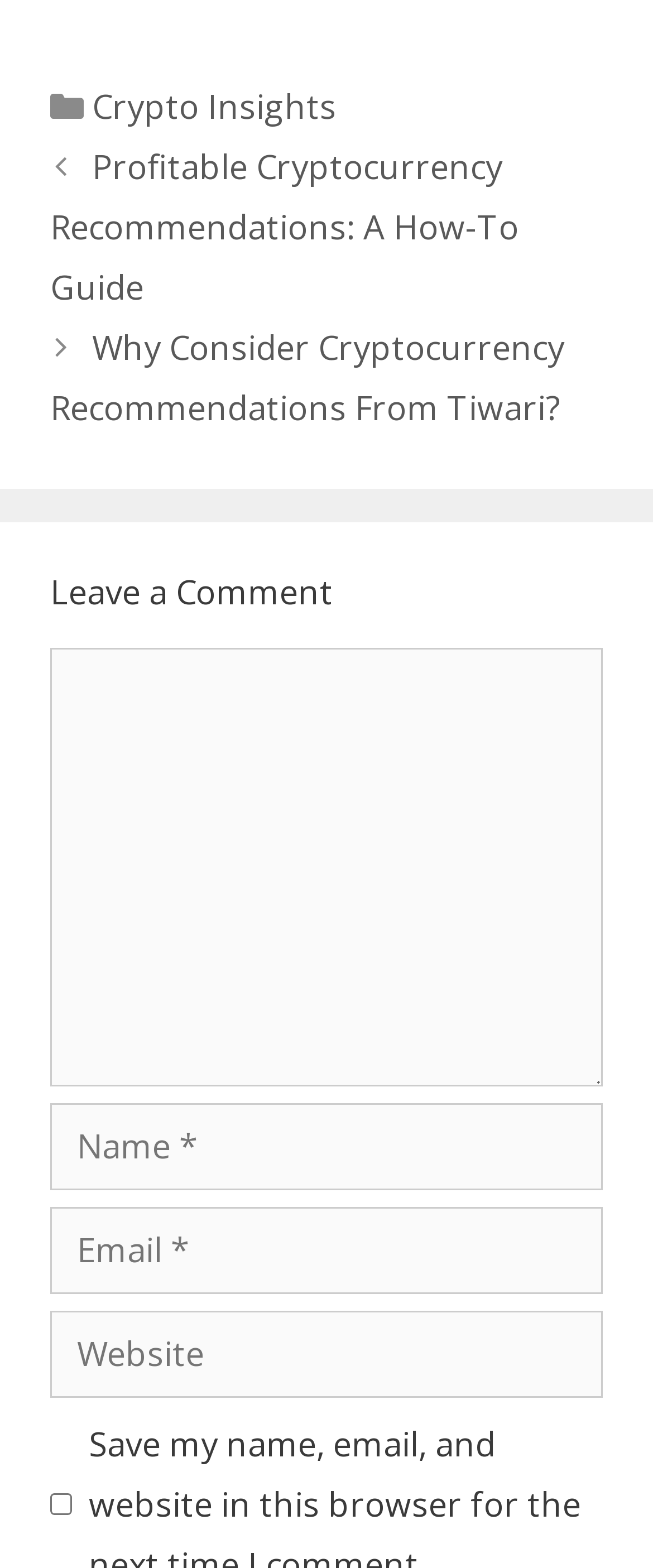Please find the bounding box coordinates of the clickable region needed to complete the following instruction: "Click on Crypto Insights". The bounding box coordinates must consist of four float numbers between 0 and 1, i.e., [left, top, right, bottom].

[0.141, 0.053, 0.515, 0.082]